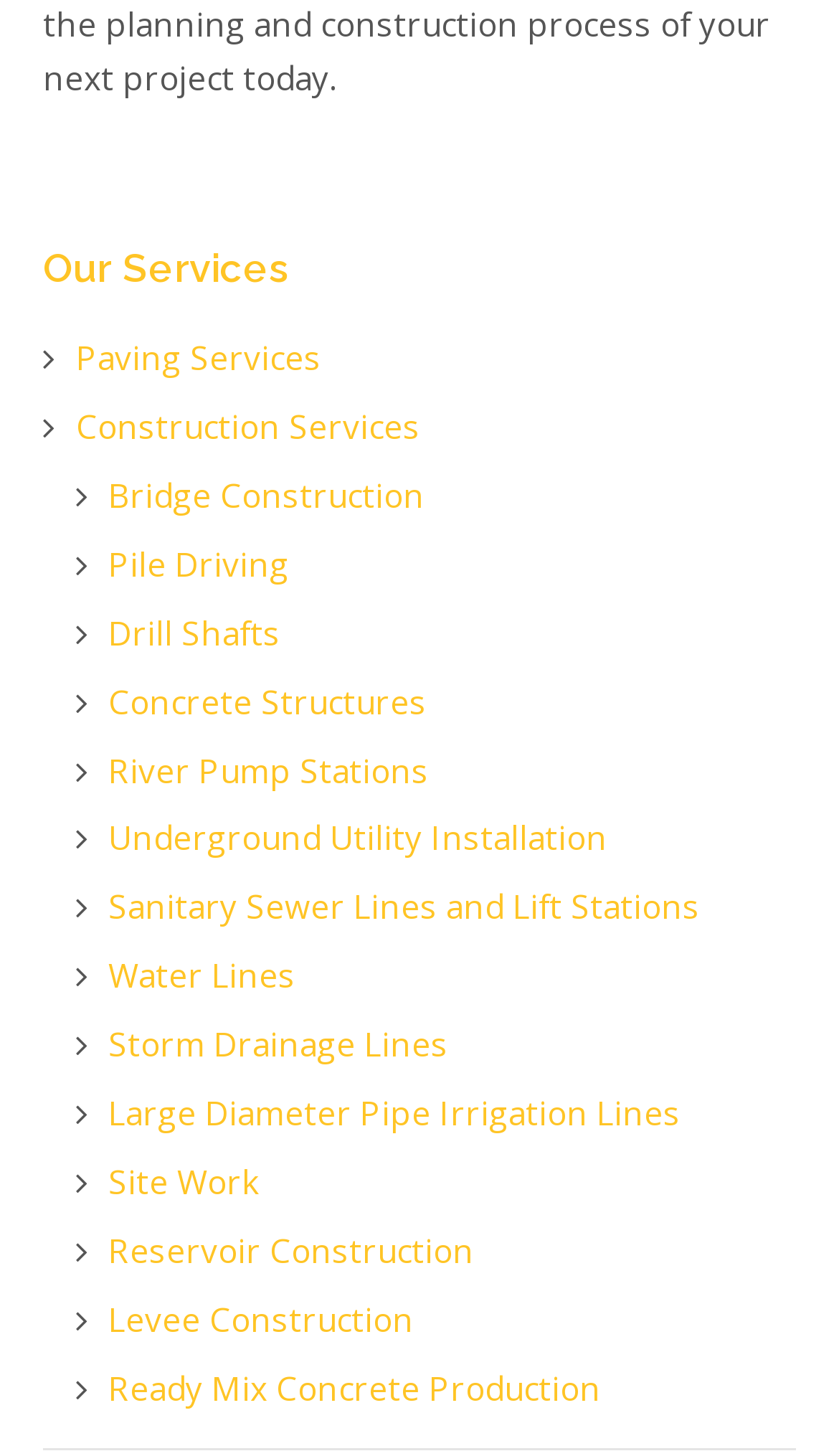Please identify the bounding box coordinates of the clickable area that will fulfill the following instruction: "Click on Our Services". The coordinates should be in the format of four float numbers between 0 and 1, i.e., [left, top, right, bottom].

[0.051, 0.168, 0.344, 0.199]